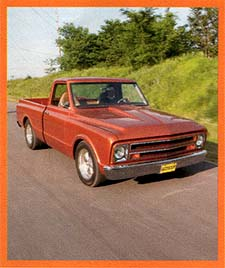Thoroughly describe everything you see in the image.

The image showcases a classic 1967 Chevy C-10 pickup truck, elegantly displayed on a scenic road surrounded by greenery. Its striking copper-orange hue highlights the truck's clean and timeless design, characteristic of the ’67-72 Chevy body style. The vehicle features a sleek front grille with a shaved Bow Tie emblem, enhancing its classic aesthetic. With well-polished wheels and a well-maintained exterior, this truck embodies both vintage charm and modern enhancements, making it an exemplary model for automotive enthusiasts. Ideal for showcasing customization potential, it serves as a motivational representation for those looking to embark on their own restoration projects.